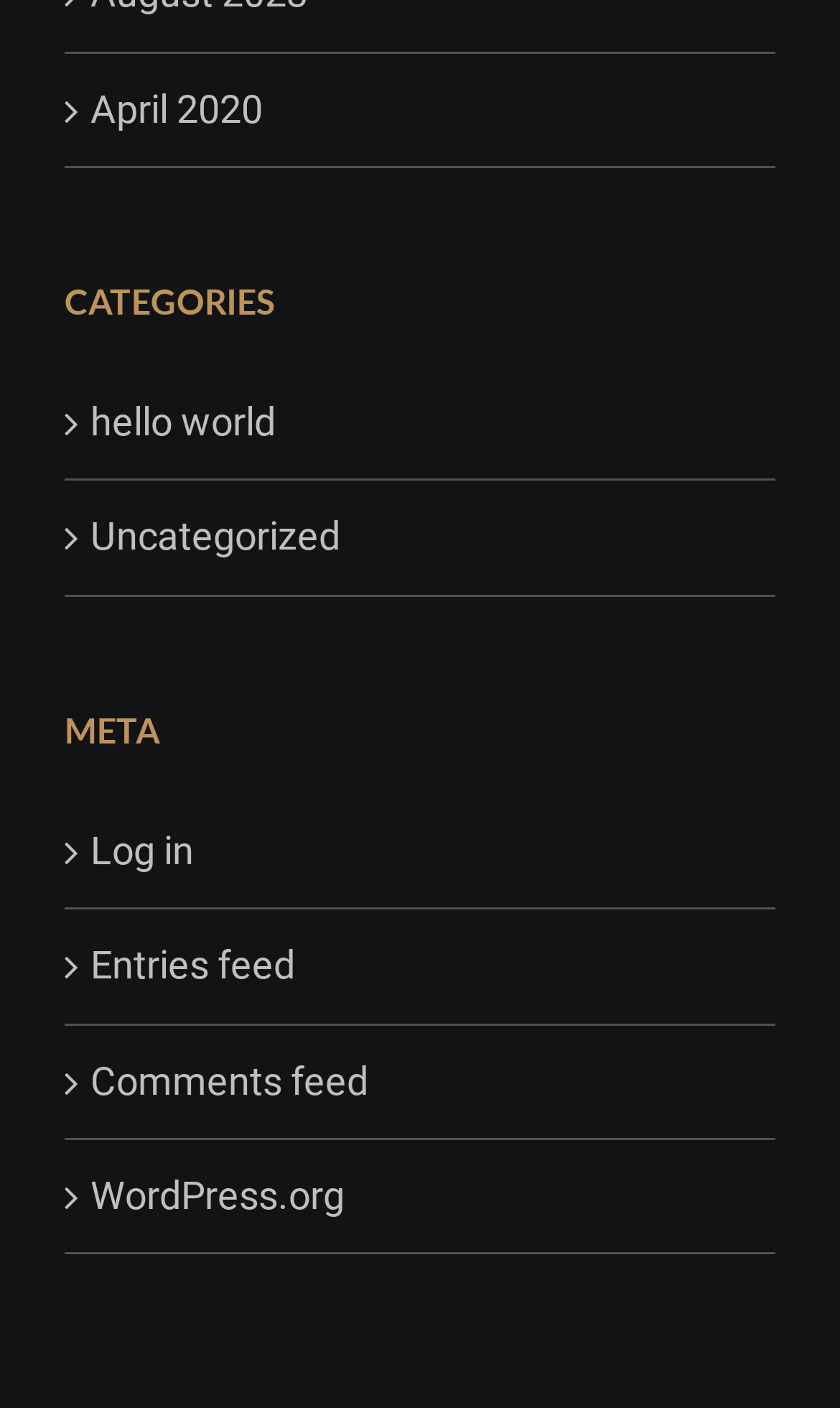Determine the bounding box for the UI element described here: "Uncategorized".

[0.108, 0.357, 0.897, 0.407]